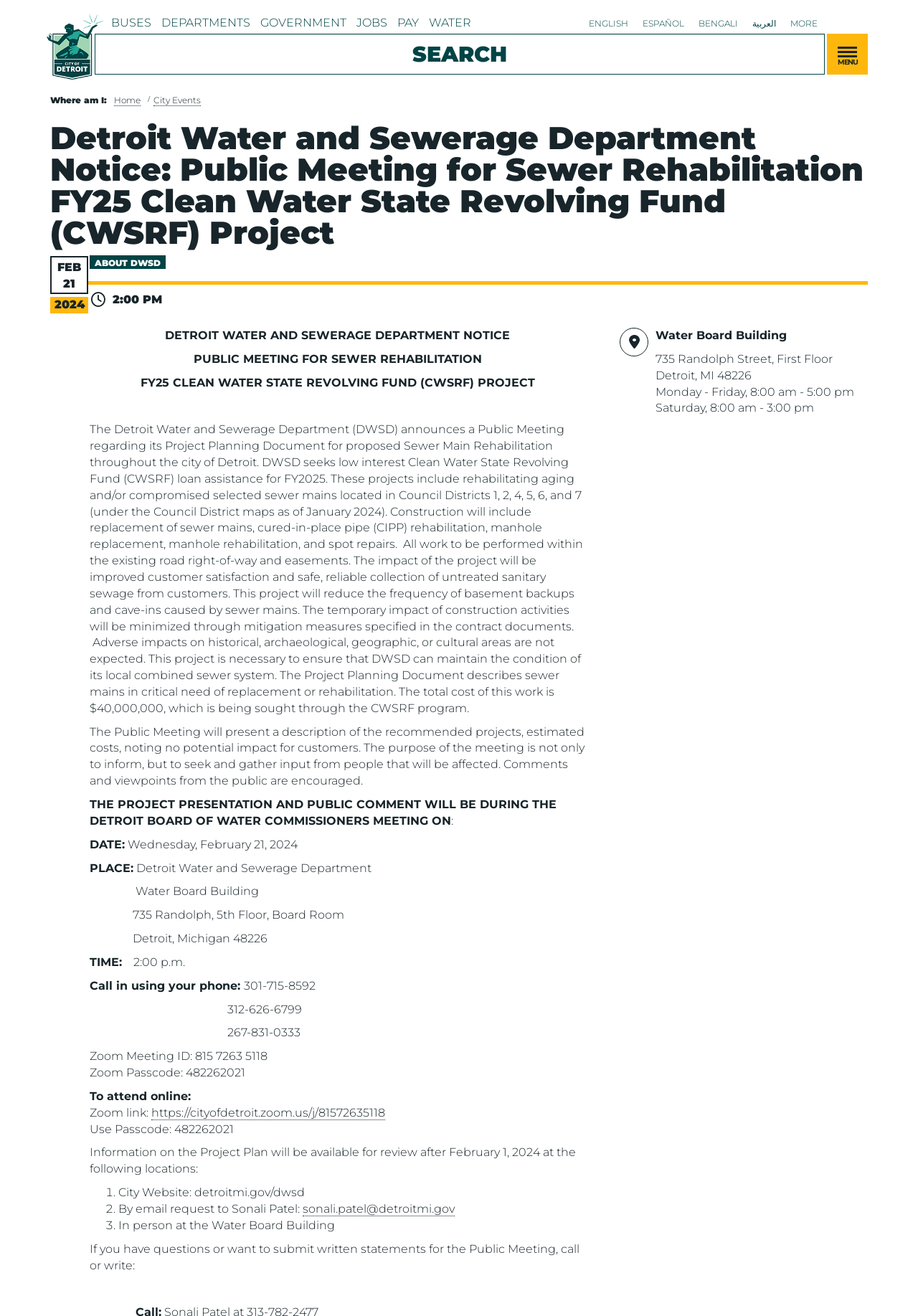Explain in detail what you observe on this webpage.

The webpage is about a public meeting notice from the Detroit Water and Sewerage Department regarding a sewer rehabilitation project. At the top of the page, there is a navigation menu with links to "Home", "BUSES", "DEPARTMENTS", "GOVERNMENT", "JOBS", "PAY", and "WATER". Below this menu, there is a search bar and a language selection menu with options for English, Español, Bengali, and العربية.

The main content of the page is divided into sections. The first section announces the public meeting, which will take place on February 21, 2024, at 2:00 PM at the Detroit Water and Sewerage Department's Water Board Building. The meeting will discuss the project planning document for the proposed sewer main rehabilitation throughout the city of Detroit.

The second section provides details about the project, including the total cost of $40,000,000, which will be sought through the Clean Water State Revolving Fund (CWSRF) program. The project aims to improve customer satisfaction and ensure the safe and reliable collection of untreated sanitary sewage from customers.

The third section provides information on how to attend the public meeting, including call-in numbers and a Zoom meeting link. It also mentions that information on the project plan will be available for review after February 1, 2024, at the City Website, by email request, or in person at the Water Board Building.

Throughout the page, there are several links to external websites and email addresses, as well as a list of locations where the project plan will be available for review.